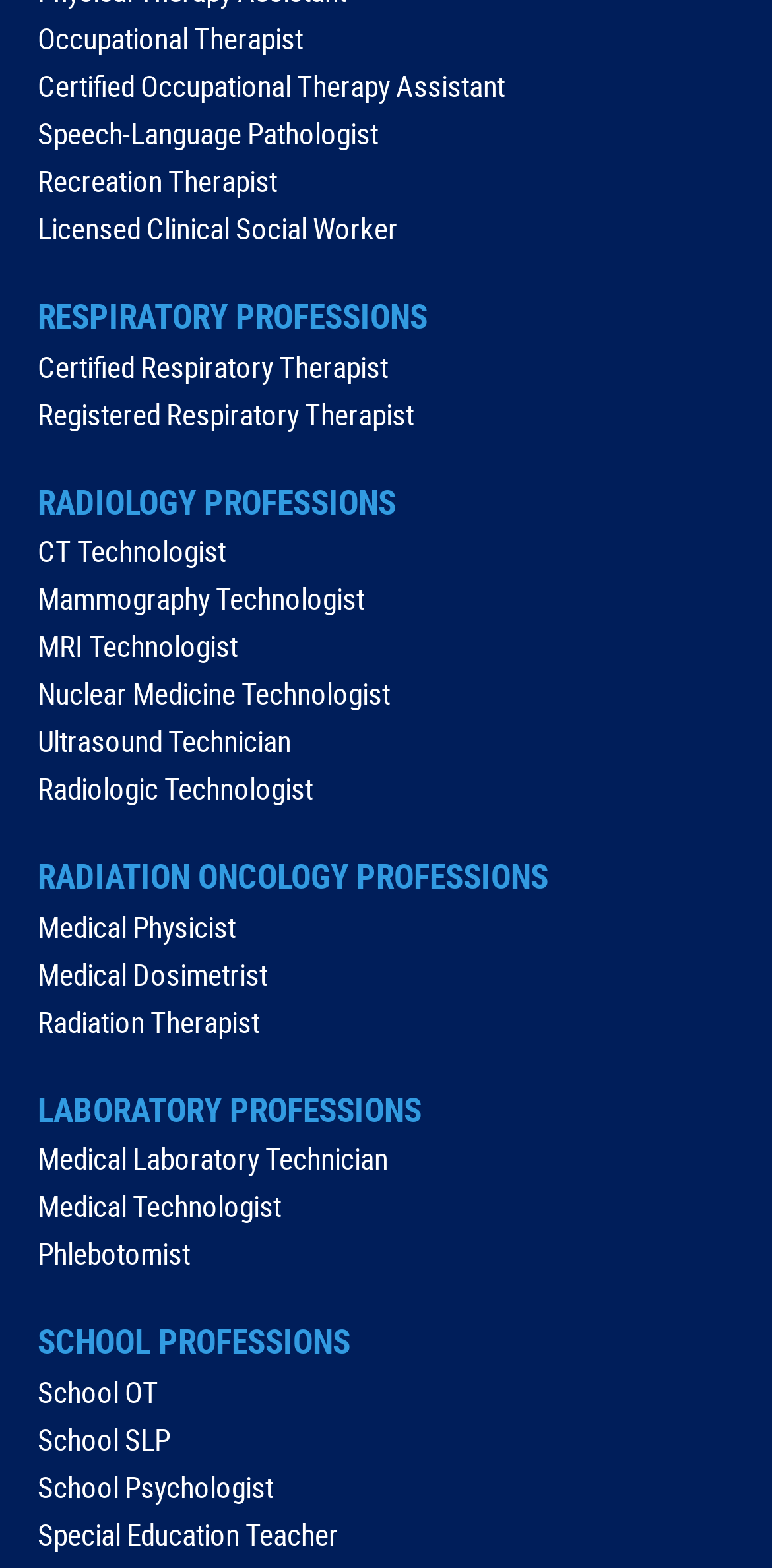Given the content of the image, can you provide a detailed answer to the question?
How many radiology professions are listed?

I identified the section of the webpage related to radiology professions, which starts with the link 'RADIOLOGY PROFESSIONS' and ends with the link 'Radiologic Technologist'. Within this section, I counted 7 links that correspond to different radiology professions.